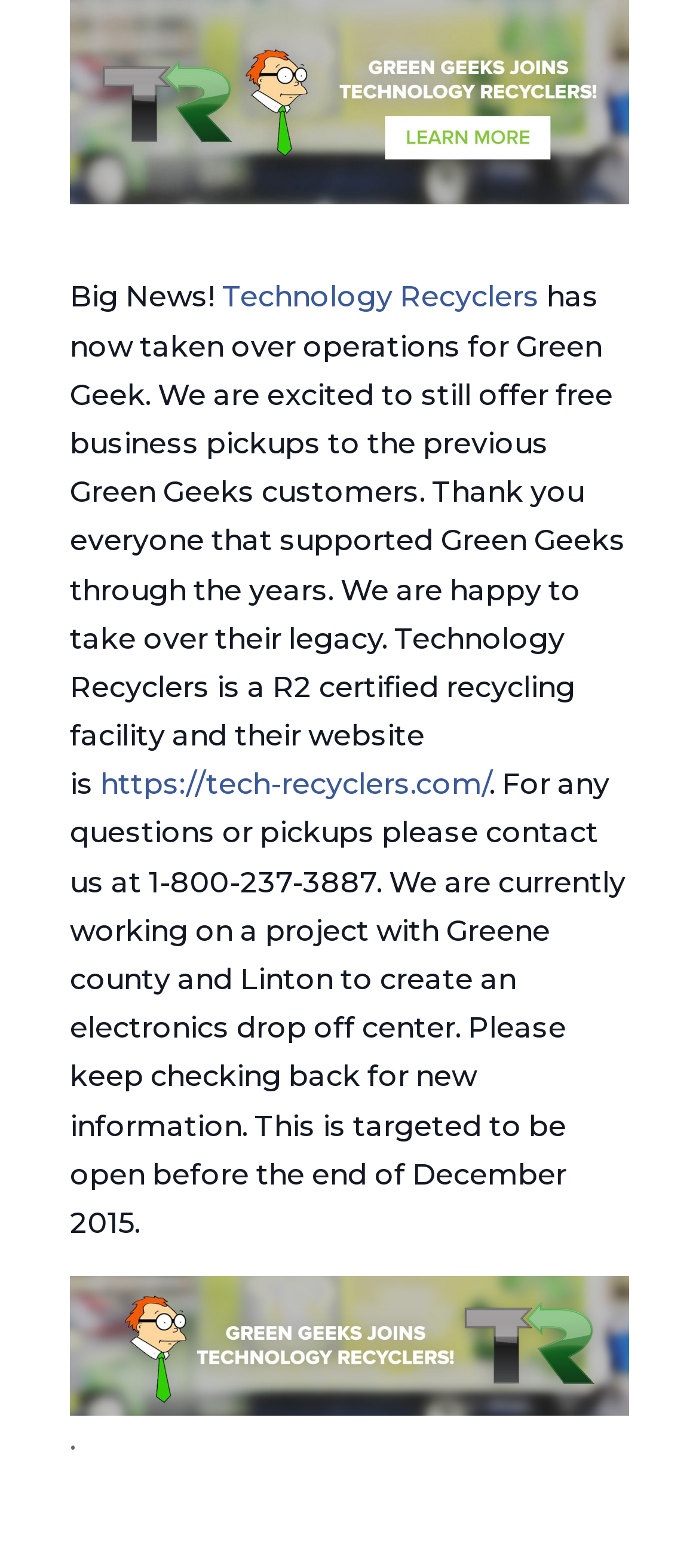Return the bounding box coordinates of the UI element that corresponds to this description: "Technology Recyclers". The coordinates must be given as four float numbers in the range of 0 and 1, [left, top, right, bottom].

[0.318, 0.179, 0.772, 0.2]